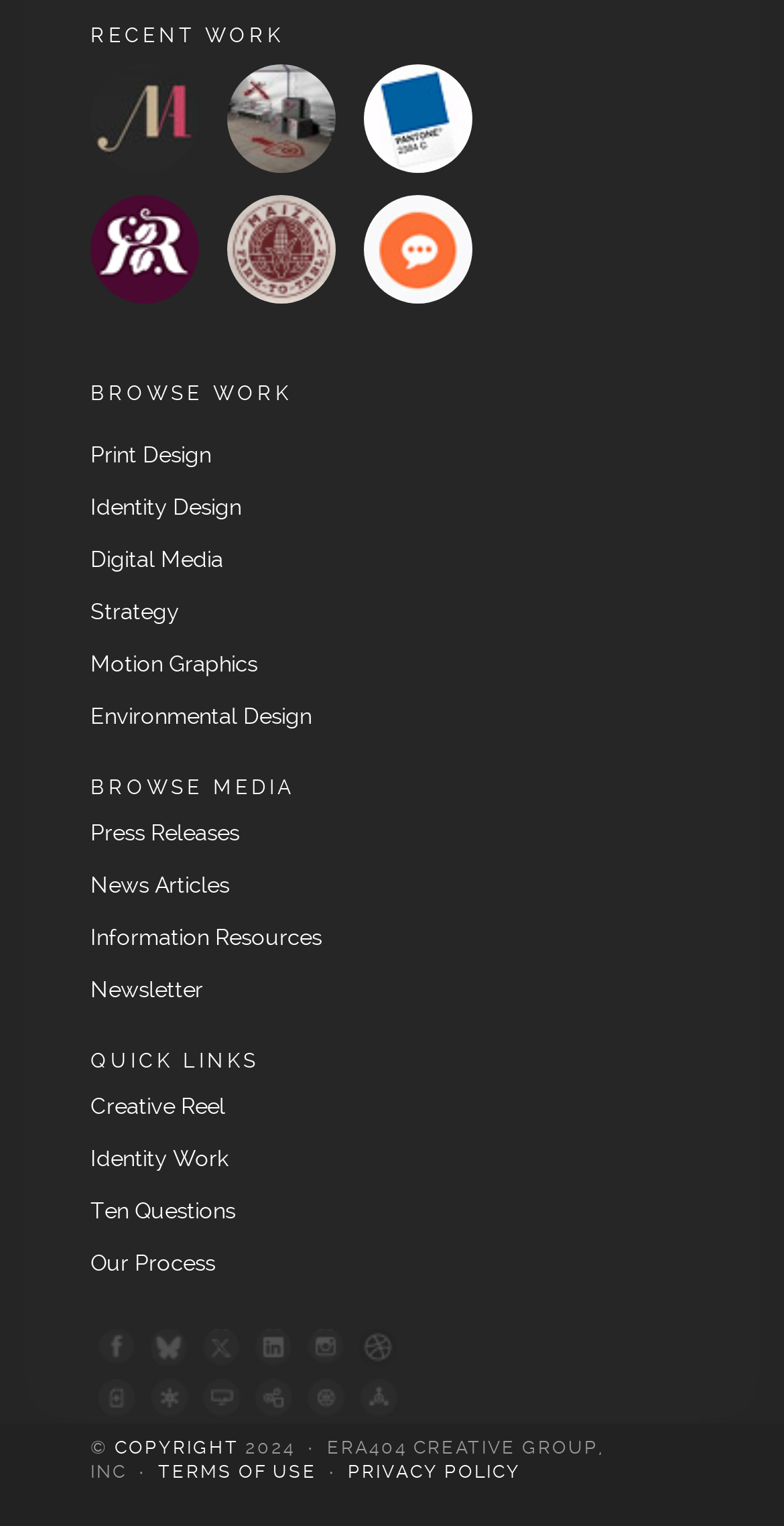Please find the bounding box for the UI component described as follows: "Cookies Preferences".

None